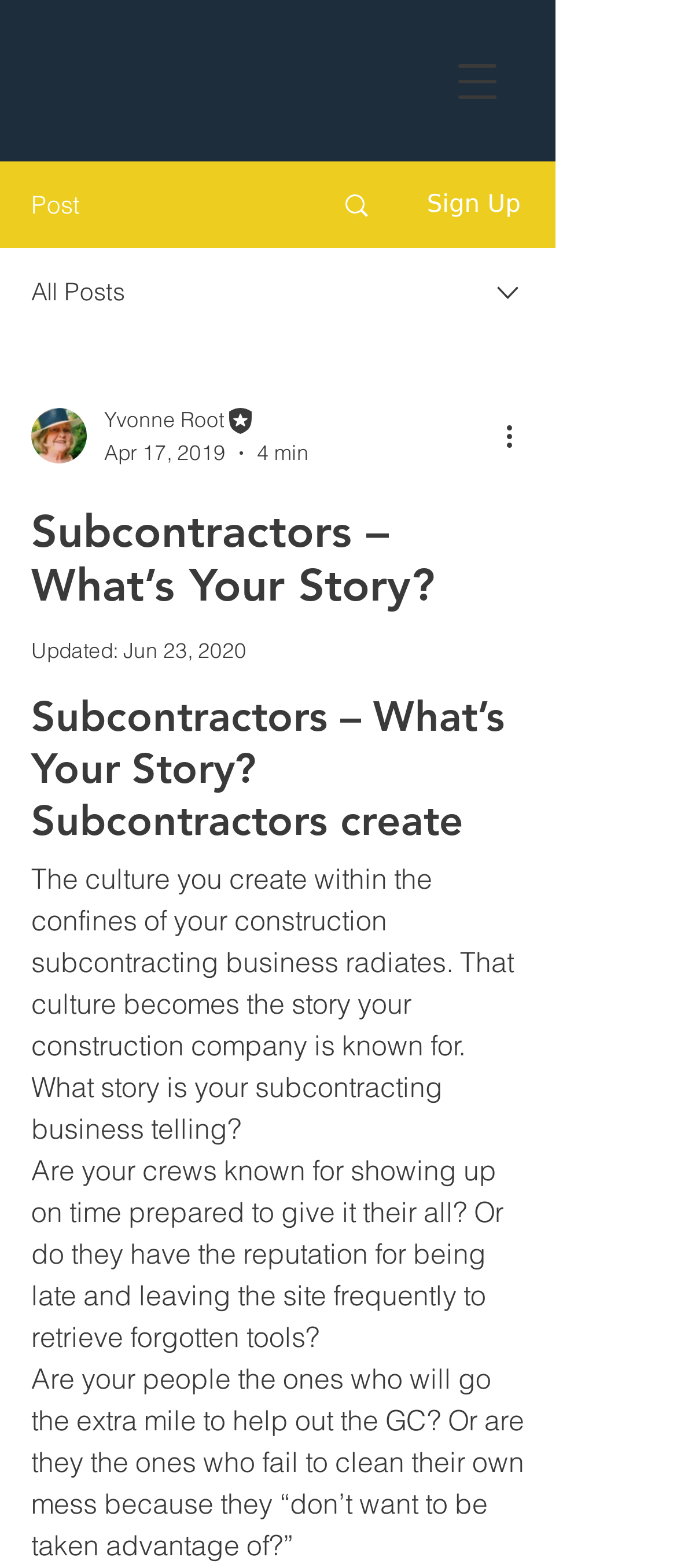Locate the bounding box of the user interface element based on this description: "Search".

[0.466, 0.104, 0.589, 0.157]